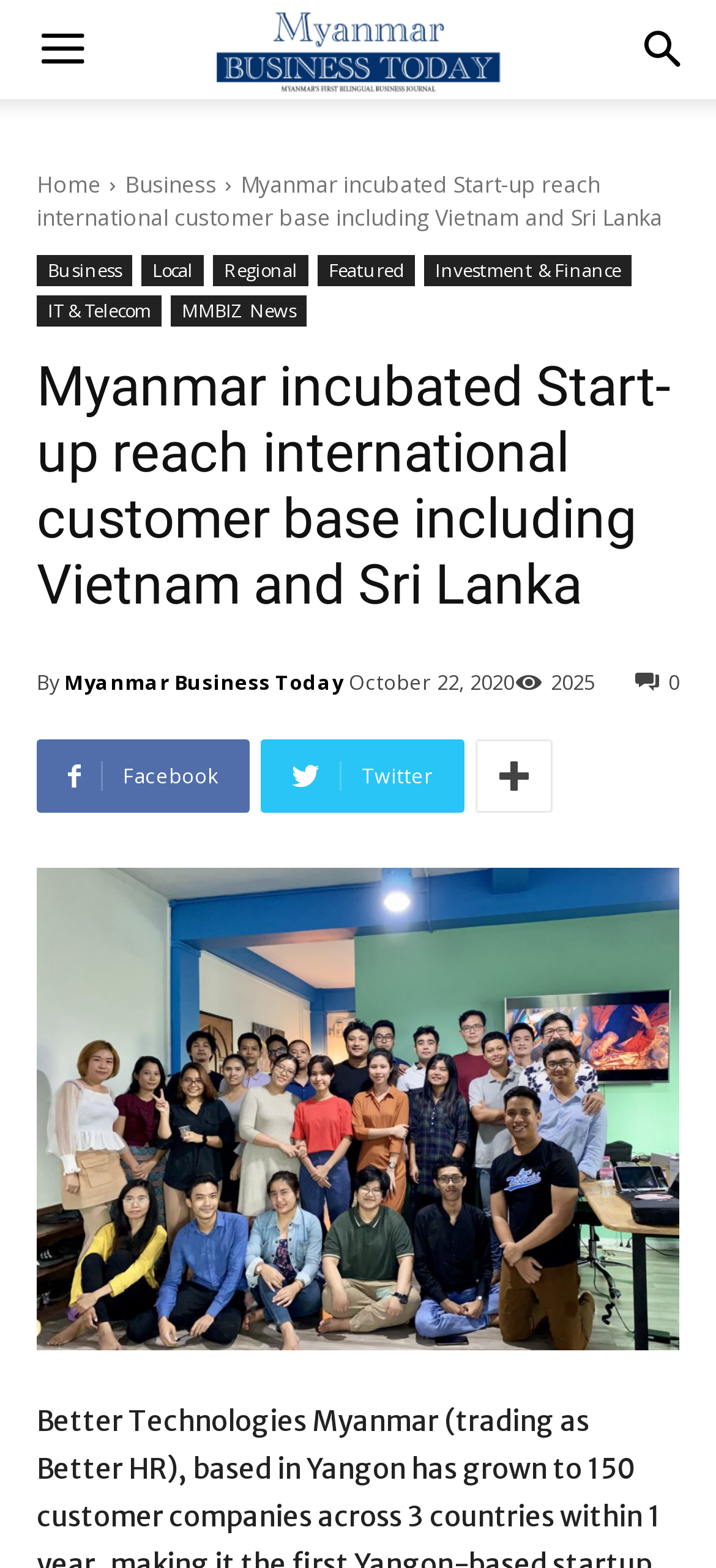What is the category of the article 'Investment & Finance'?
Based on the visual information, provide a detailed and comprehensive answer.

I found the answer by looking at the navigation bar, where I saw a link to 'Business' that contains a sub-link to 'Investment & Finance'. This suggests that 'Investment & Finance' is a category under the broader topic of 'Business'.